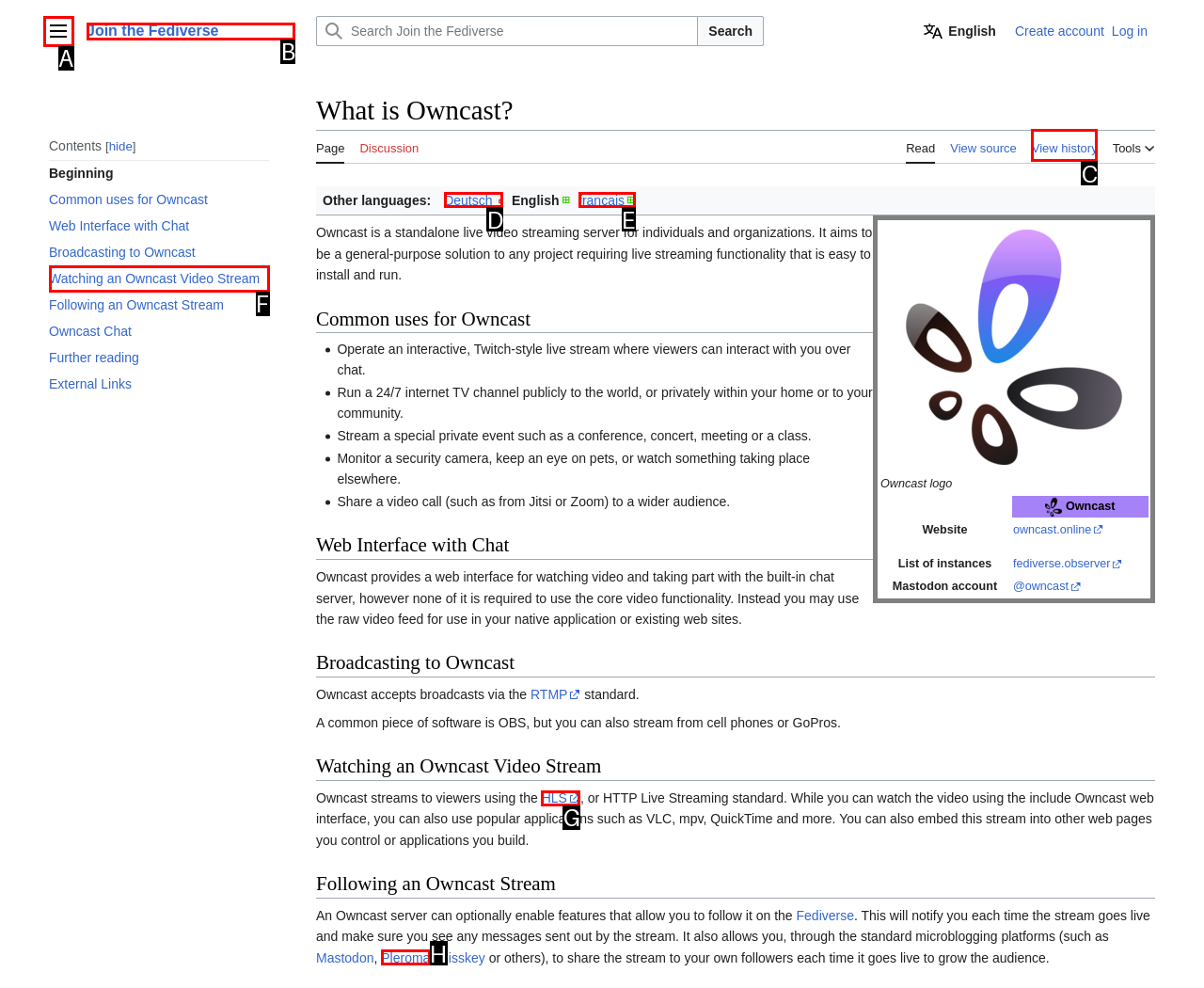Tell me which one HTML element I should click to complete this task: Join the Fediverse Answer with the option's letter from the given choices directly.

B